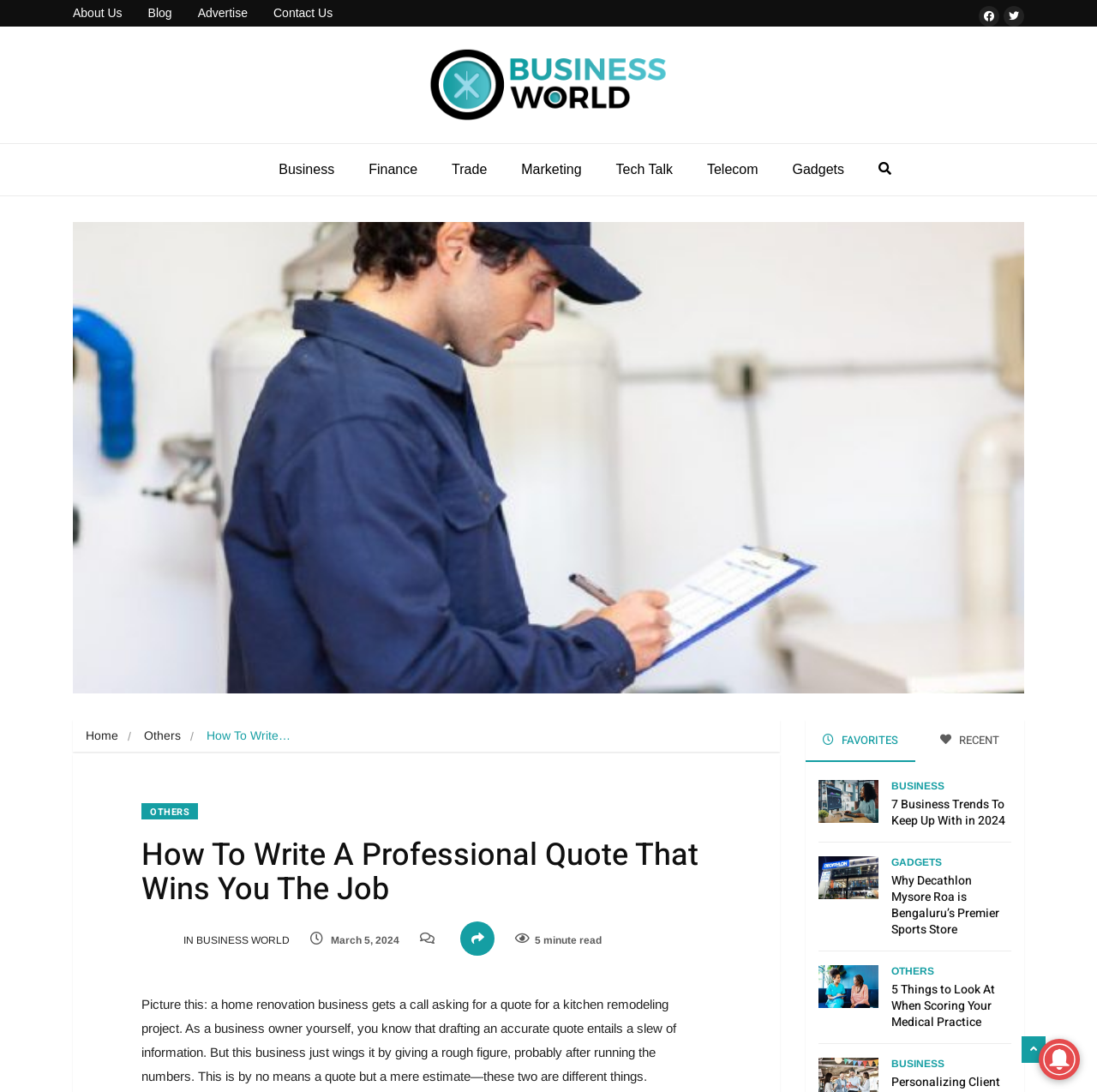Locate the bounding box coordinates of the area that needs to be clicked to fulfill the following instruction: "Click on the 'Facebook-f' icon". The coordinates should be in the format of four float numbers between 0 and 1, namely [left, top, right, bottom].

[0.892, 0.005, 0.911, 0.024]